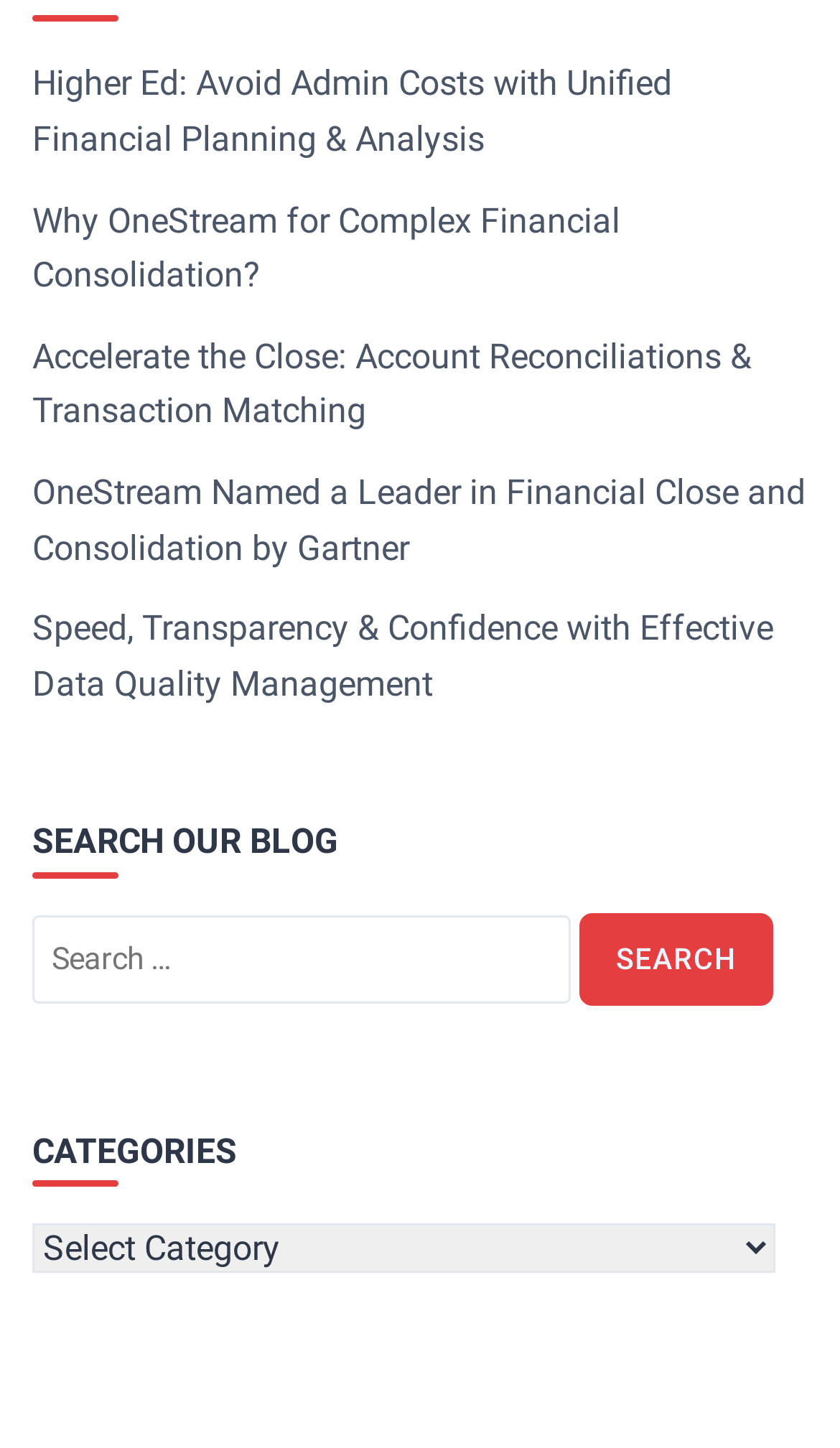Pinpoint the bounding box coordinates of the area that must be clicked to complete this instruction: "Read about unified financial planning and analysis".

[0.038, 0.044, 0.8, 0.11]